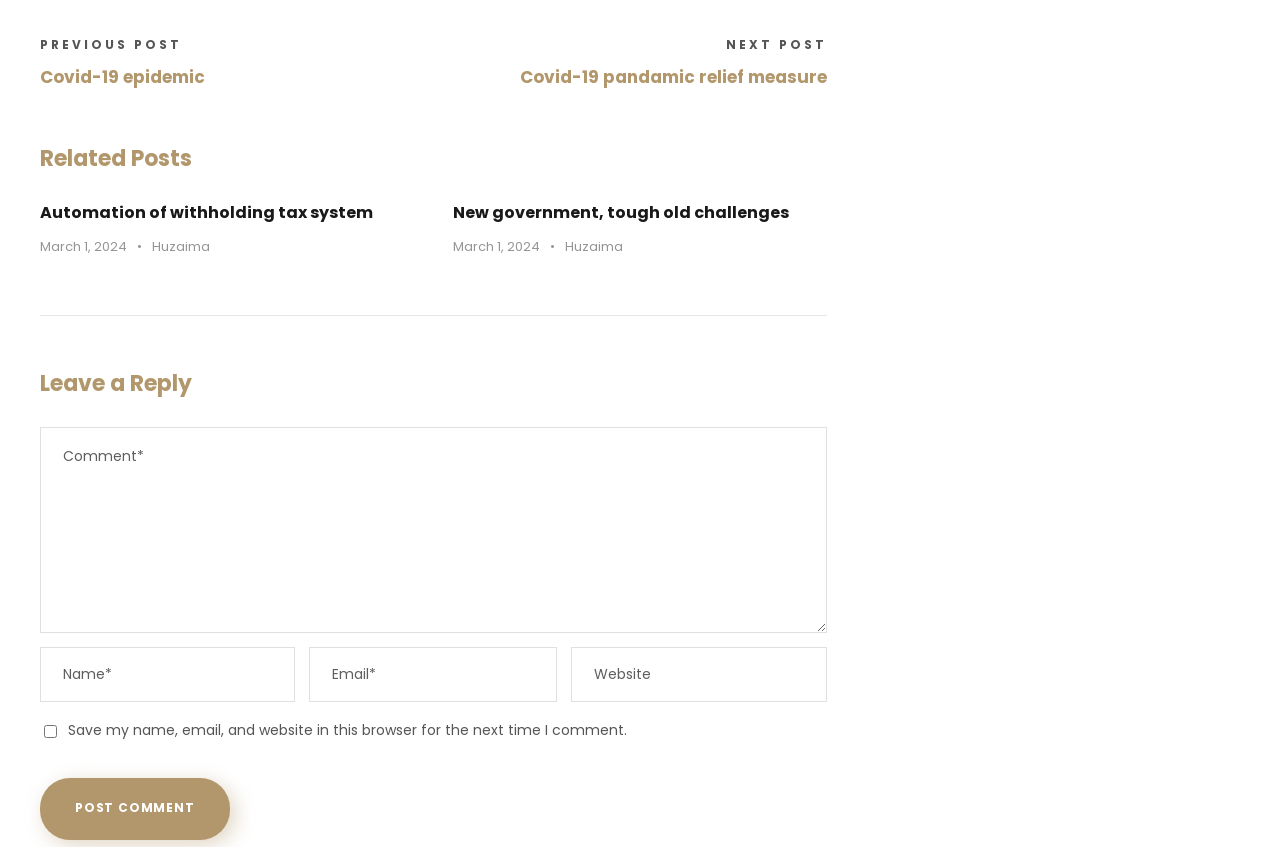Based on what you see in the screenshot, provide a thorough answer to this question: What is the category of the posts?

The category of the posts can be determined by looking at the heading 'Related Posts' which is located at the top of the webpage, indicating that the posts listed below are related to a specific topic.